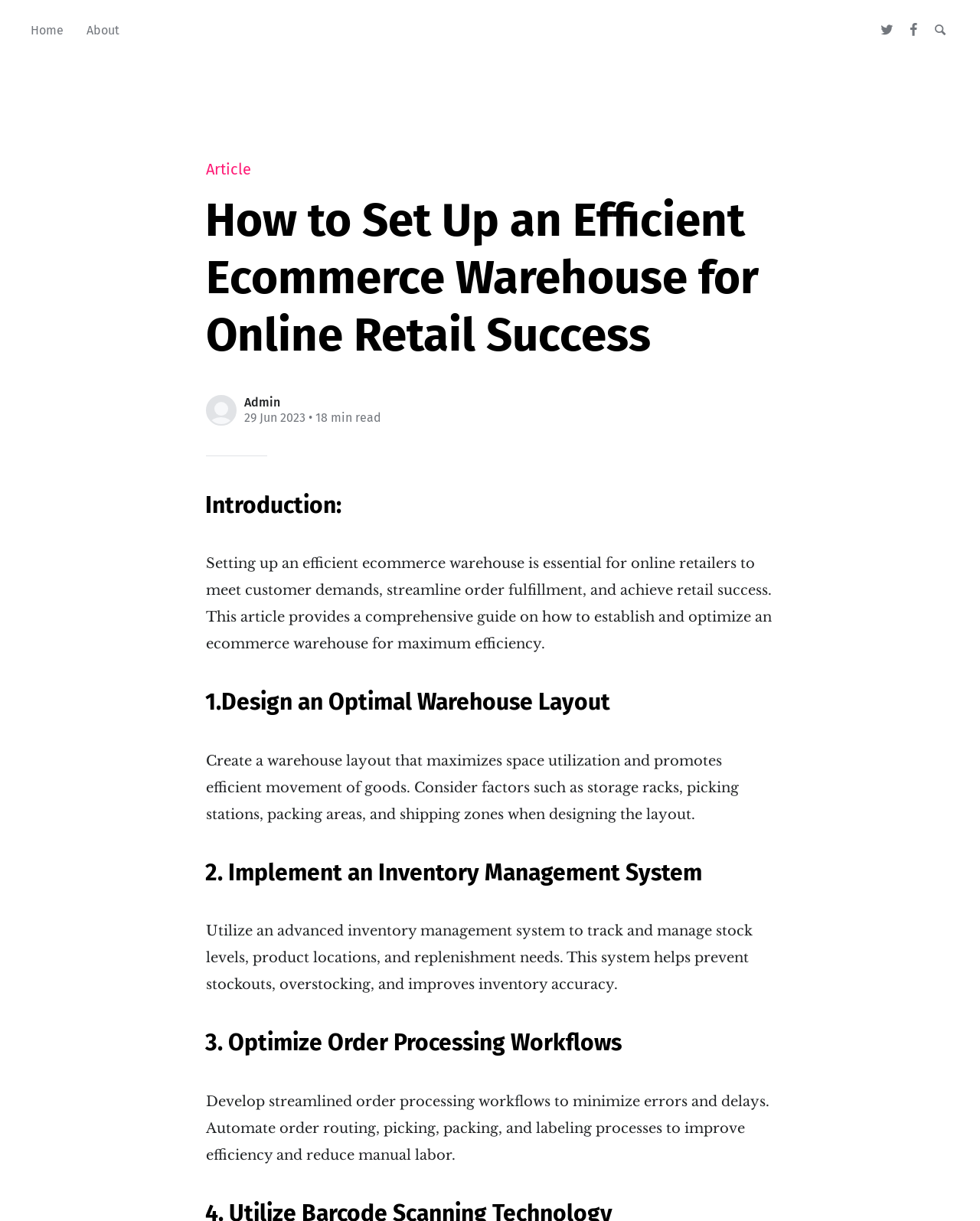What is the first step in setting up an efficient ecommerce warehouse?
Please use the image to deliver a detailed and complete answer.

The article outlines several steps to set up an efficient ecommerce warehouse, with the first step being to design an optimal warehouse layout that maximizes space utilization and promotes efficient movement of goods.